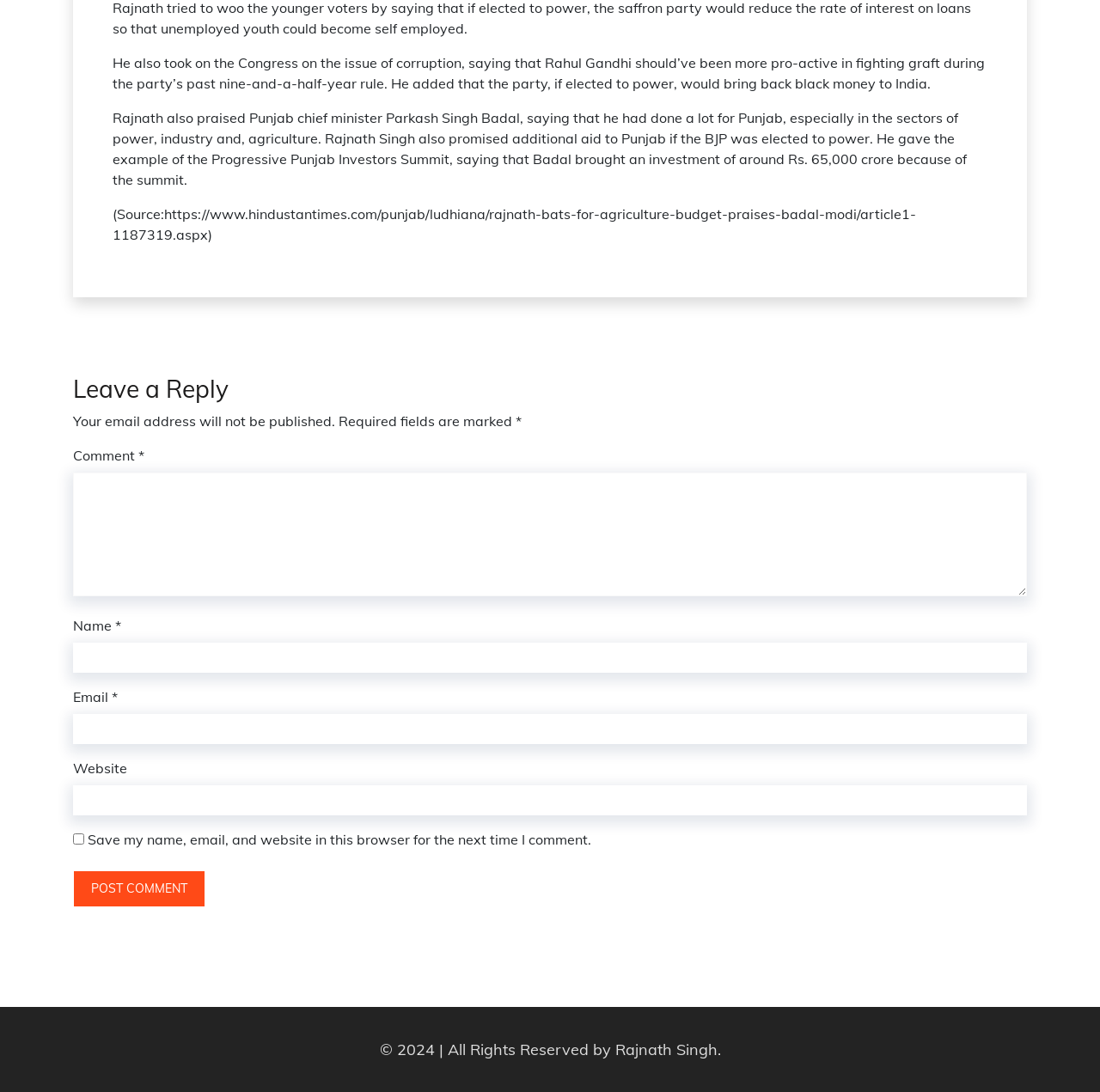Locate and provide the bounding box coordinates for the HTML element that matches this description: "parent_node: Name * name="author"".

[0.066, 0.588, 0.934, 0.616]